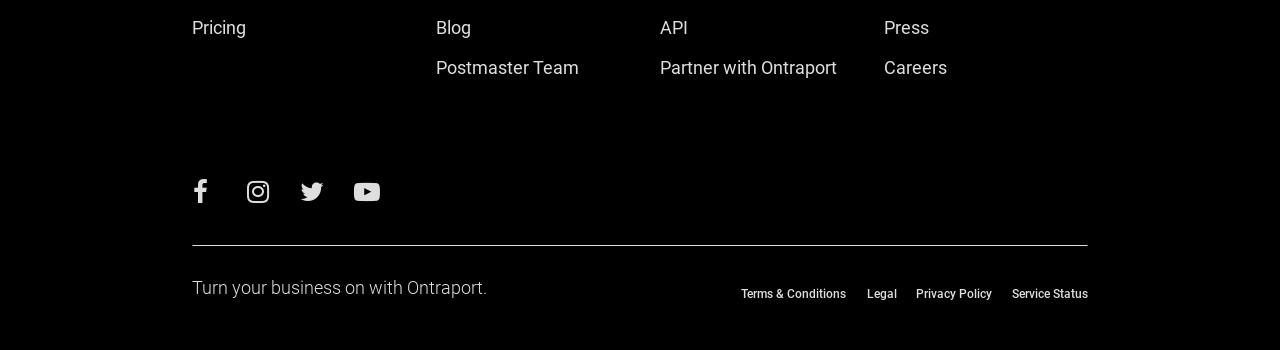Please locate the bounding box coordinates of the element that needs to be clicked to achieve the following instruction: "Explore API features". The coordinates should be four float numbers between 0 and 1, i.e., [left, top, right, bottom].

[0.516, 0.051, 0.538, 0.108]